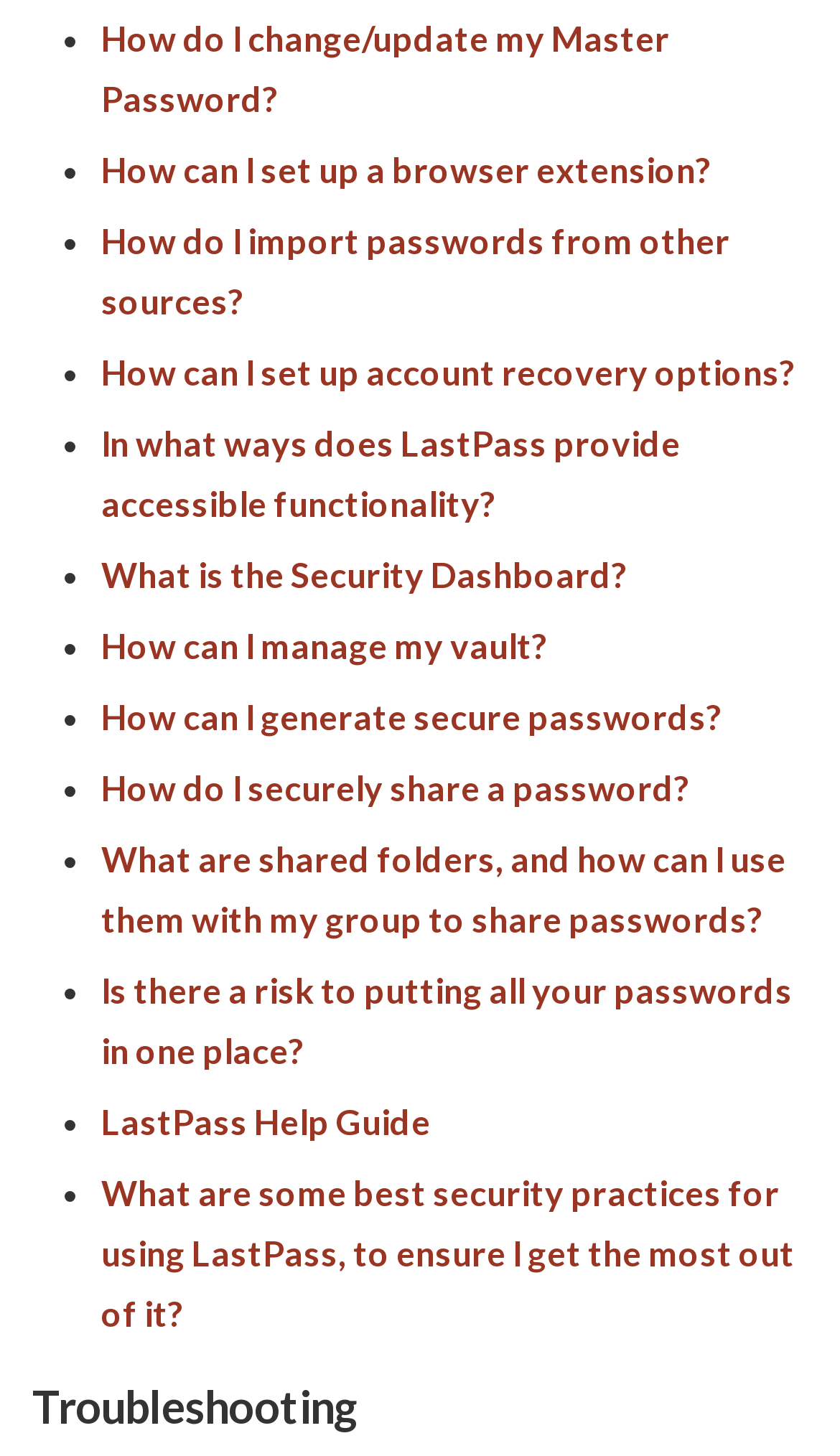Bounding box coordinates are given in the format (top-left x, top-left y, bottom-right x, bottom-right y). All values should be floating point numbers between 0 and 1. Provide the bounding box coordinate for the UI element described as: What is the Security Dashboard?

[0.121, 0.38, 0.749, 0.408]